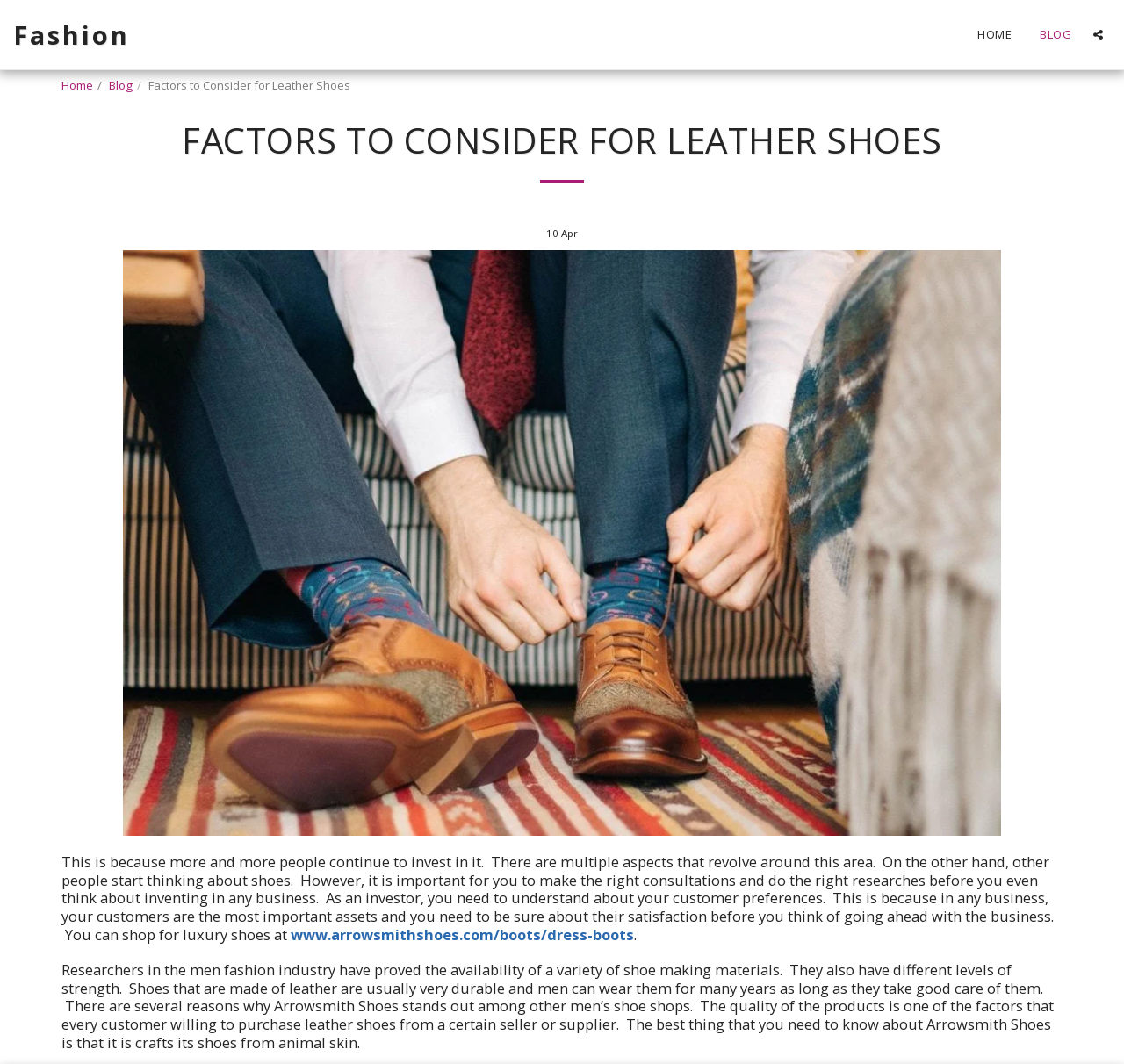Please find the main title text of this webpage.

FACTORS TO CONSIDER FOR LEATHER SHOES